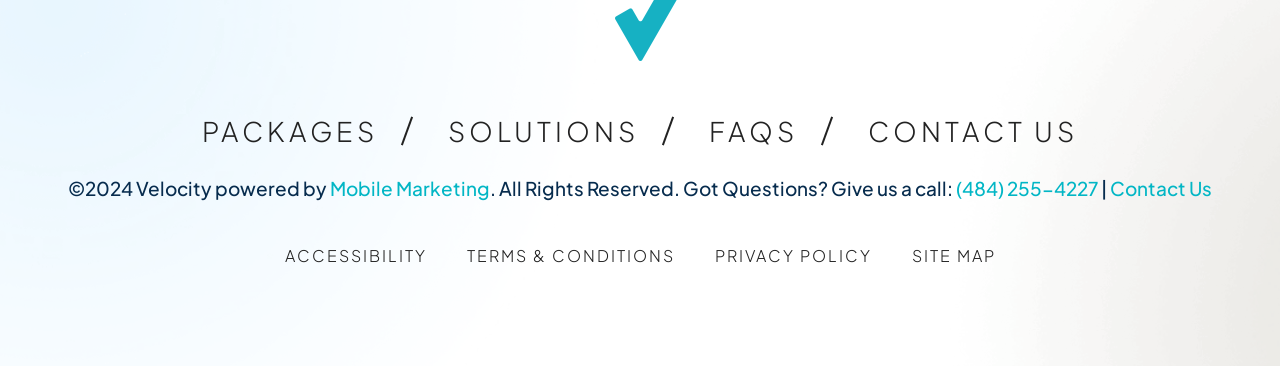What are the links at the bottom of the webpage?
Your answer should be a single word or phrase derived from the screenshot.

ACCESSIBILITY, TERMS & CONDITIONS, PRIVACY POLICY, SITE MAP